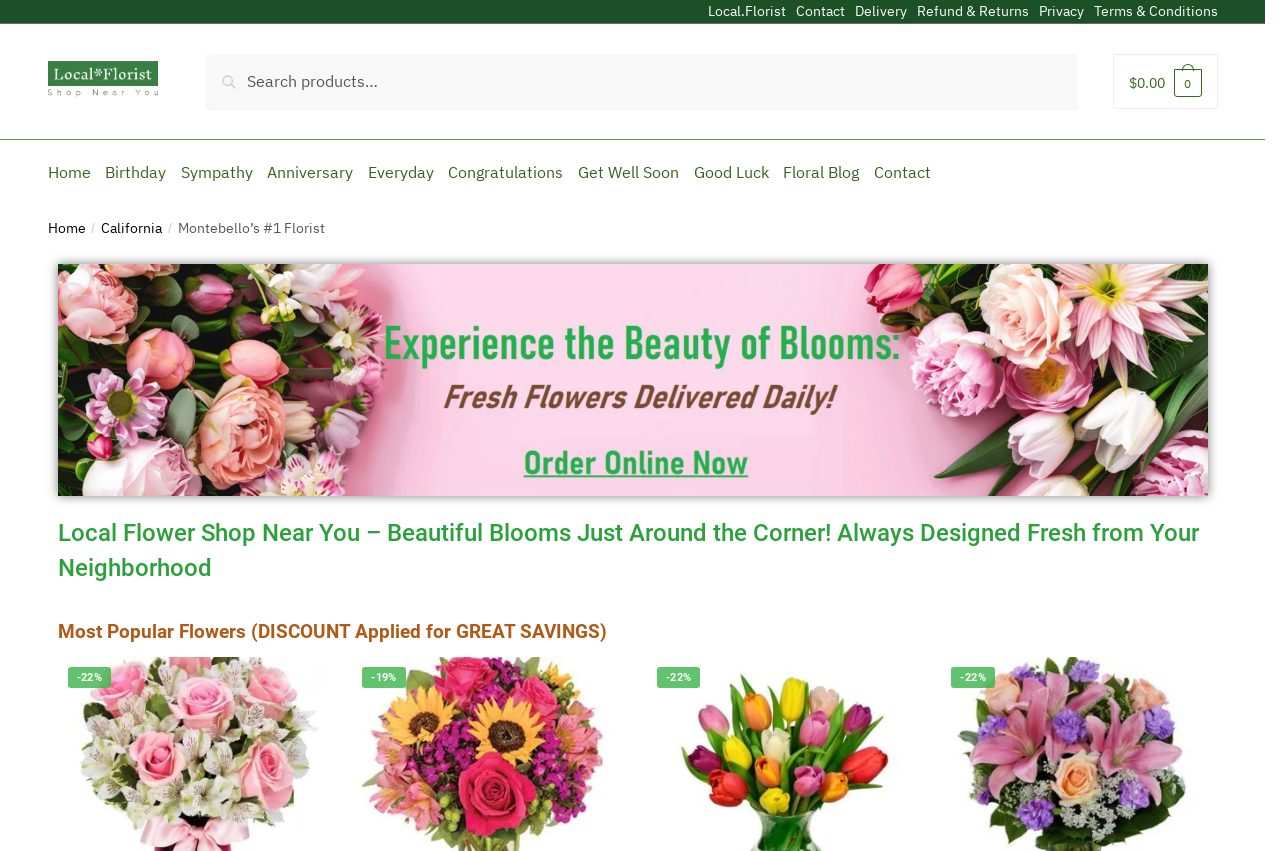What is the theme of the 'Most Popular Flowers' section?
Look at the webpage screenshot and answer the question with a detailed explanation.

The 'Most Popular Flowers' section has a subtitle '(DISCOUNT Applied for GREAT SAVINGS)', which suggests that the flowers featured in this section are discounted or have some kind of promotion applied to them.